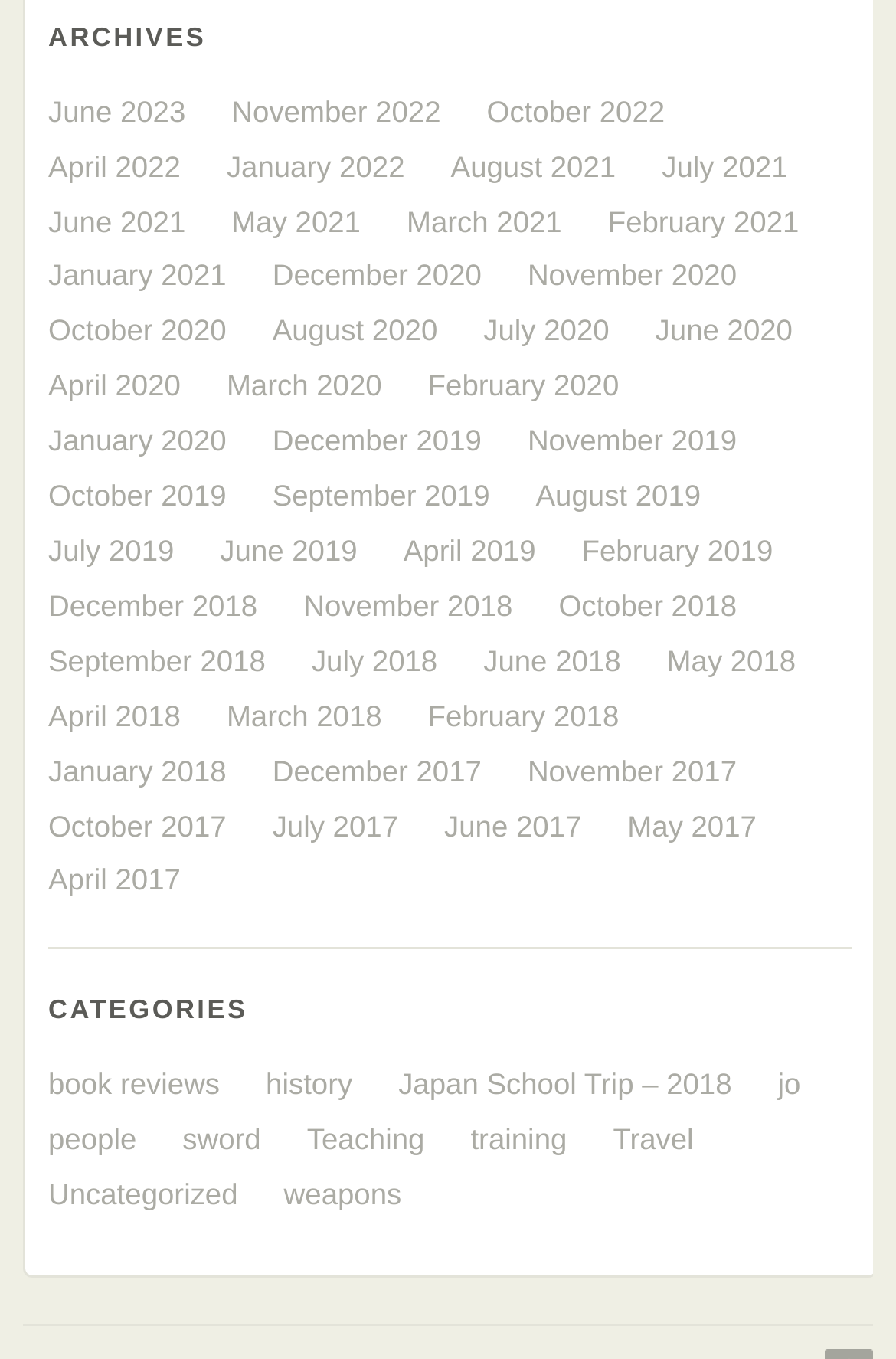Bounding box coordinates are specified in the format (top-left x, top-left y, bottom-right x, bottom-right y). All values are floating point numbers bounded between 0 and 1. Please provide the bounding box coordinate of the region this sentence describes: FOOTER MENU

None